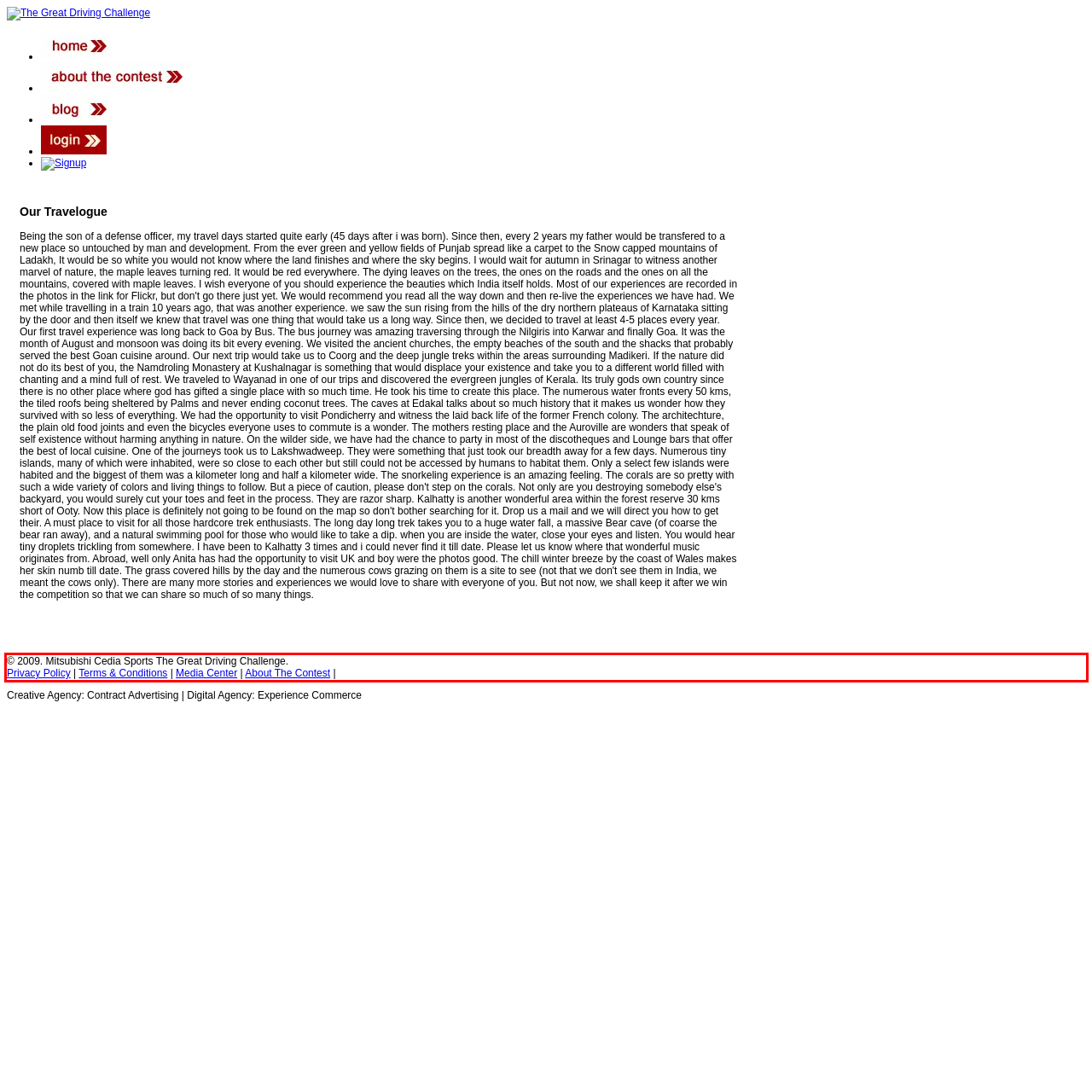There is a UI element on the webpage screenshot marked by a red bounding box. Extract and generate the text content from within this red box.

© 2009. Mitsubishi Cedia Sports The Great Driving Challenge. Privacy Policy | Terms & Conditions | Media Center | About The Contest |